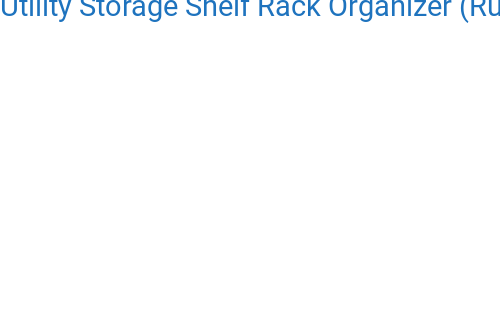Provide an in-depth description of all elements within the image.

The image features the TIYASE 6-Tier Kitchen Baker’s Rack, a versatile and stylish addition to any kitchen. This industrial-style microwave cart is designed with a rustic brown finish, showcasing a sturdy construction that includes high-quality MDF board and a robust metal frame. With a weight capacity of up to 253 lbs, it ensures durability and stability for everyday use.

This kitchen rack offers a large countertop area measuring 35.4 inches in length and 13.8 inches in depth, along with two top shelves, six S-shaped hooks, a dedicated wine rack, and three additional bottom shelves. It's perfect for organizing spices, wine, and cooking tools, making it an ideal solution for maximizing space in your kitchen, bathroom, or living room.

The design emphasizes both functionality and aesthetic appeal, featuring a matte black frame and rustic wire shelving that enhances the industrial character of your space. With an extra hutch and wine storage, it holds various items from snacks to accessories, while the wine rack accommodates up to ten standard-sized wine bottles. This baker’s rack is easy to assemble and comes with all necessary hardware and instructions, making it a practical choice for anyone looking to enhance their kitchen storage and decor.